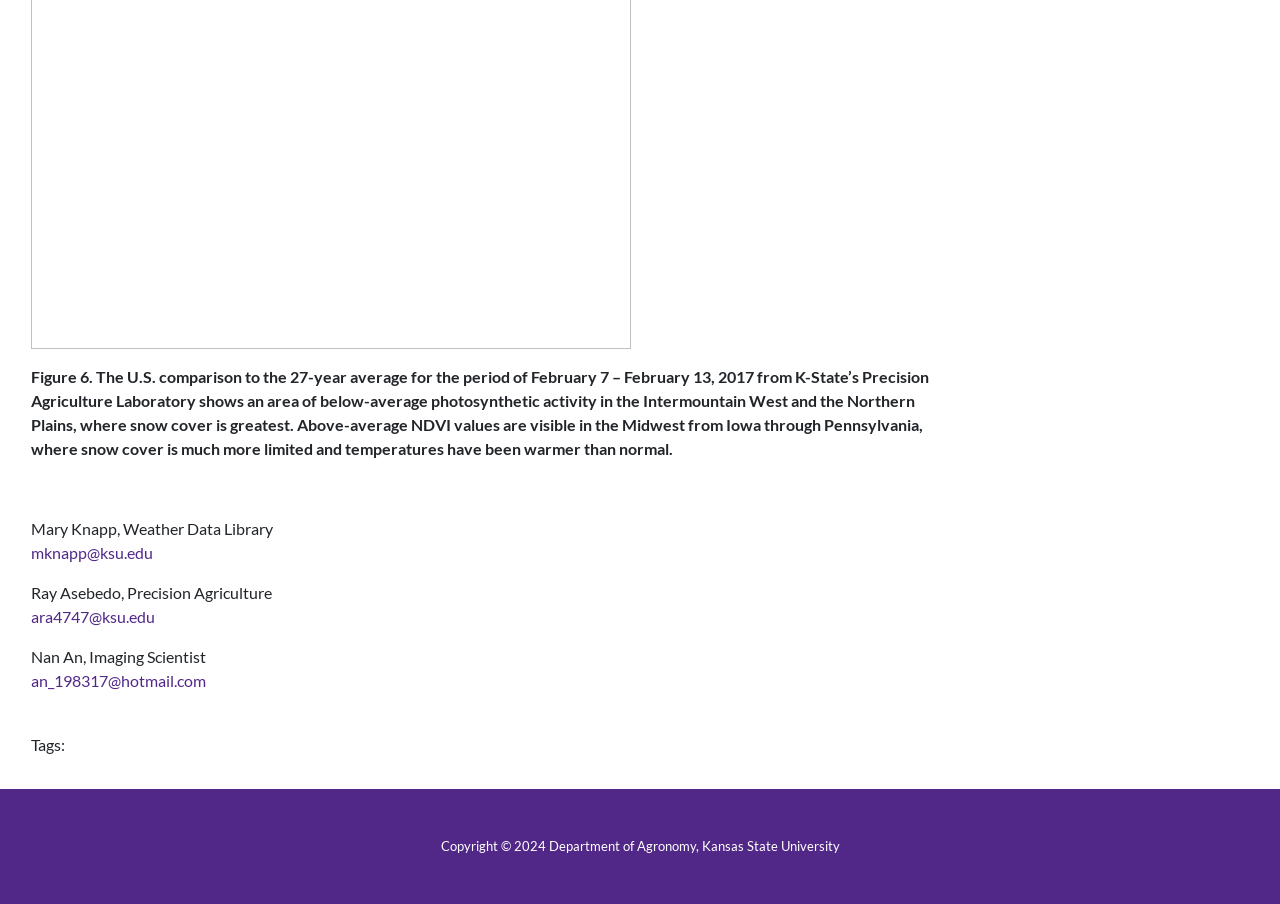From the given element description: "an_198317@hotmail.com", find the bounding box for the UI element. Provide the coordinates as four float numbers between 0 and 1, in the order [left, top, right, bottom].

[0.024, 0.742, 0.161, 0.763]